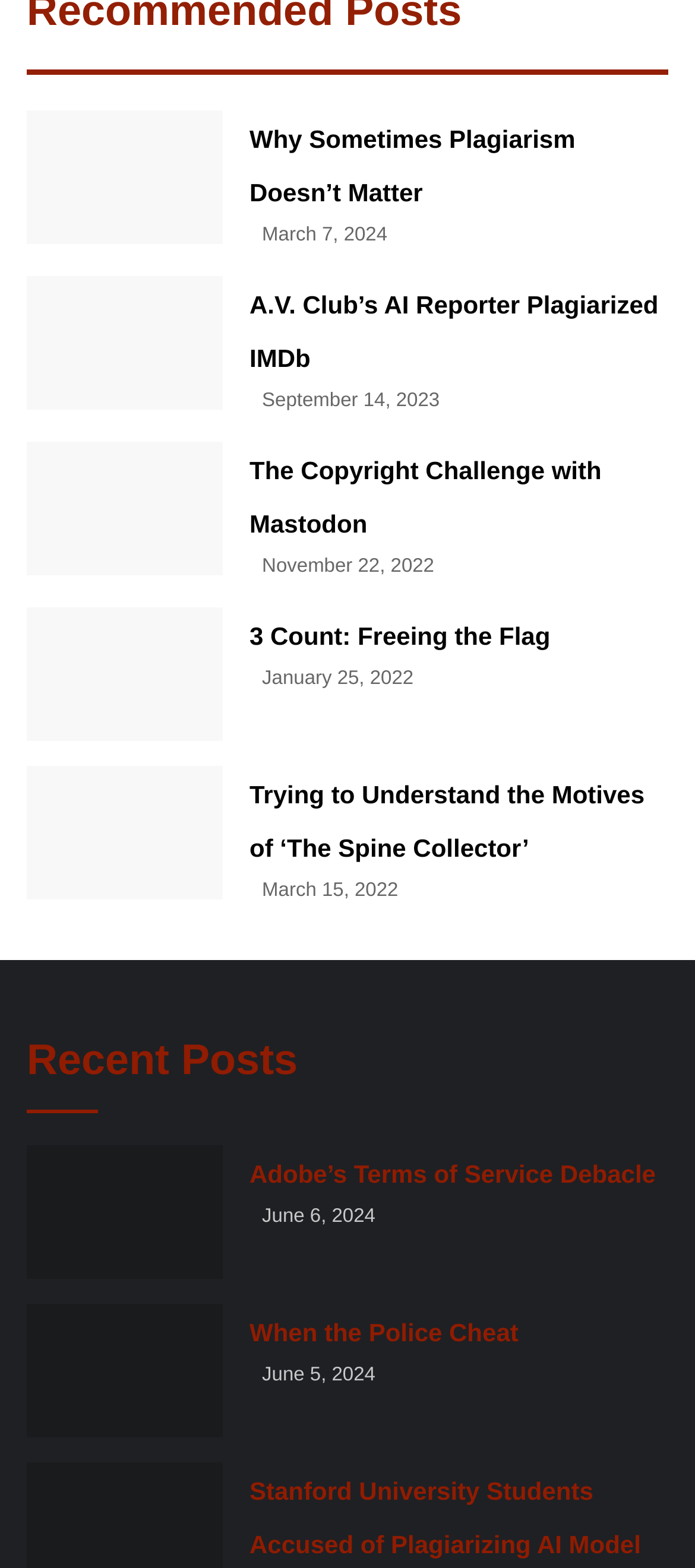Determine the bounding box coordinates of the region I should click to achieve the following instruction: "Read the article about plagiarism". Ensure the bounding box coordinates are four float numbers between 0 and 1, i.e., [left, top, right, bottom].

[0.038, 0.07, 0.321, 0.156]